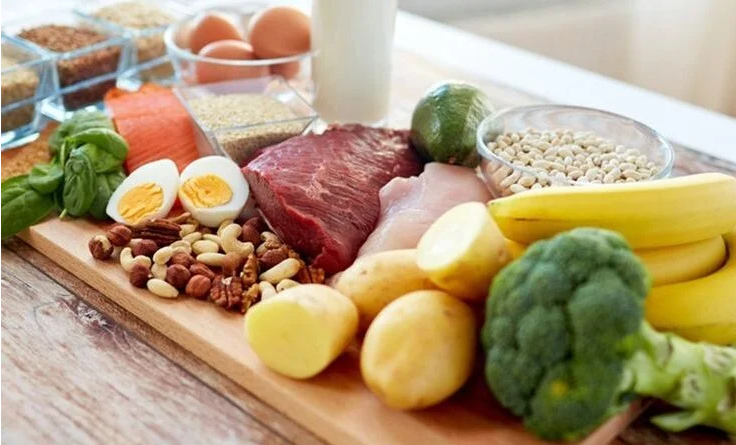Provide a comprehensive description of the image.

The image depicts an appealing arrangement of various foods prominently featured on a wooden cutting board, showcasing a healthy selection aimed at promoting lower blood pressure. The assortment includes fresh green vegetables like broccoli and basil, alongside healthy protein sources such as chicken, salmon, and eggs. Also displayed are an array of nuts—emphasizing their benefits for heart health—as well as whole grains represented by jars of quinoa and oats. Complementing these items are starchy foods like potatoes and bananas, known for their potassium content, which is beneficial for maintaining healthy blood pressure levels. A glass of milk is also visible, adding to the overall balanced composition of this nutritious spread. This image illustrates the concept that a well-rounded diet can play a significant role in managing blood pressure effectively.